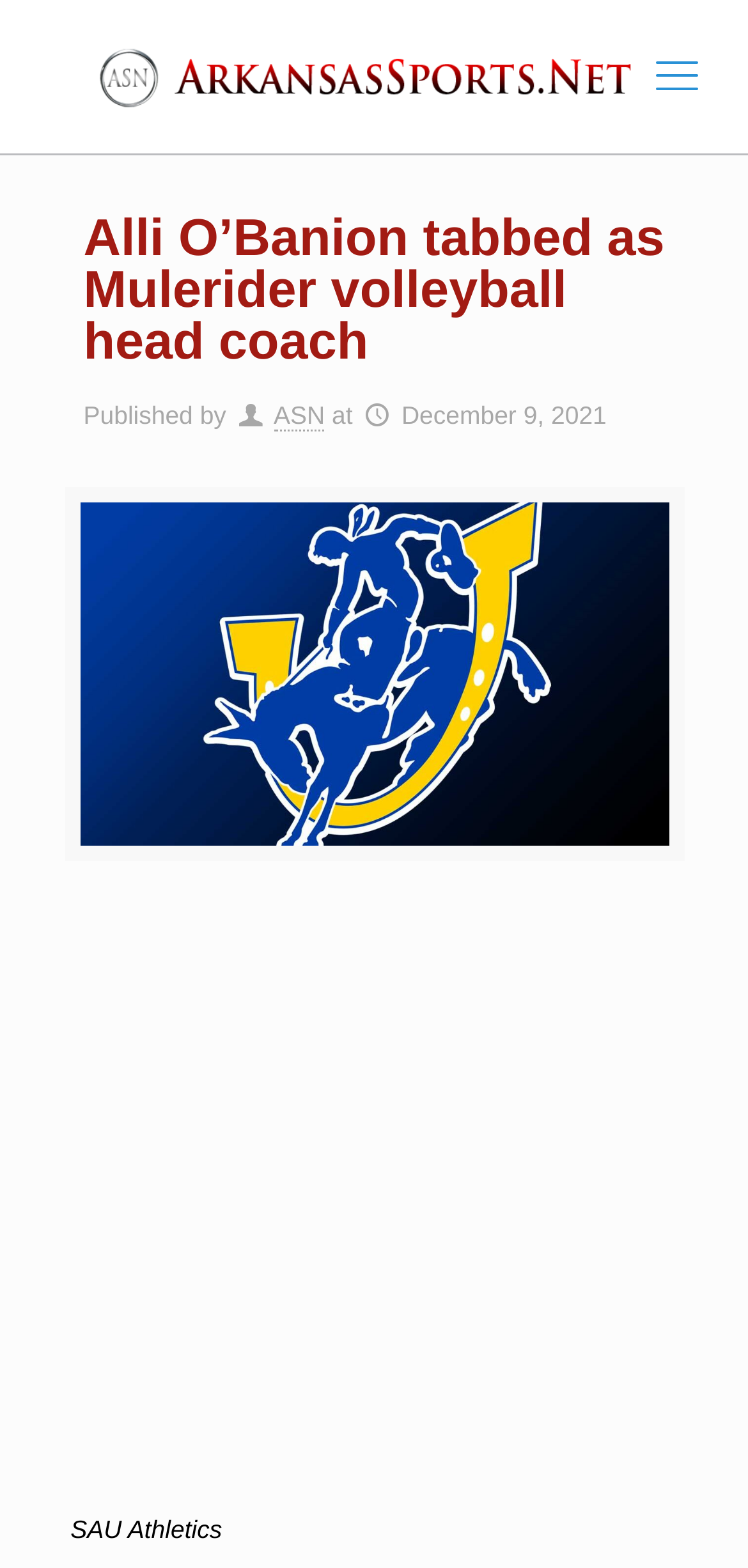Predict the bounding box coordinates of the UI element that matches this description: "aria-label="Advertisement" name="aswift_0" title="Advertisement"". The coordinates should be in the format [left, top, right, bottom] with each value between 0 and 1.

[0.0, 0.574, 1.0, 0.971]